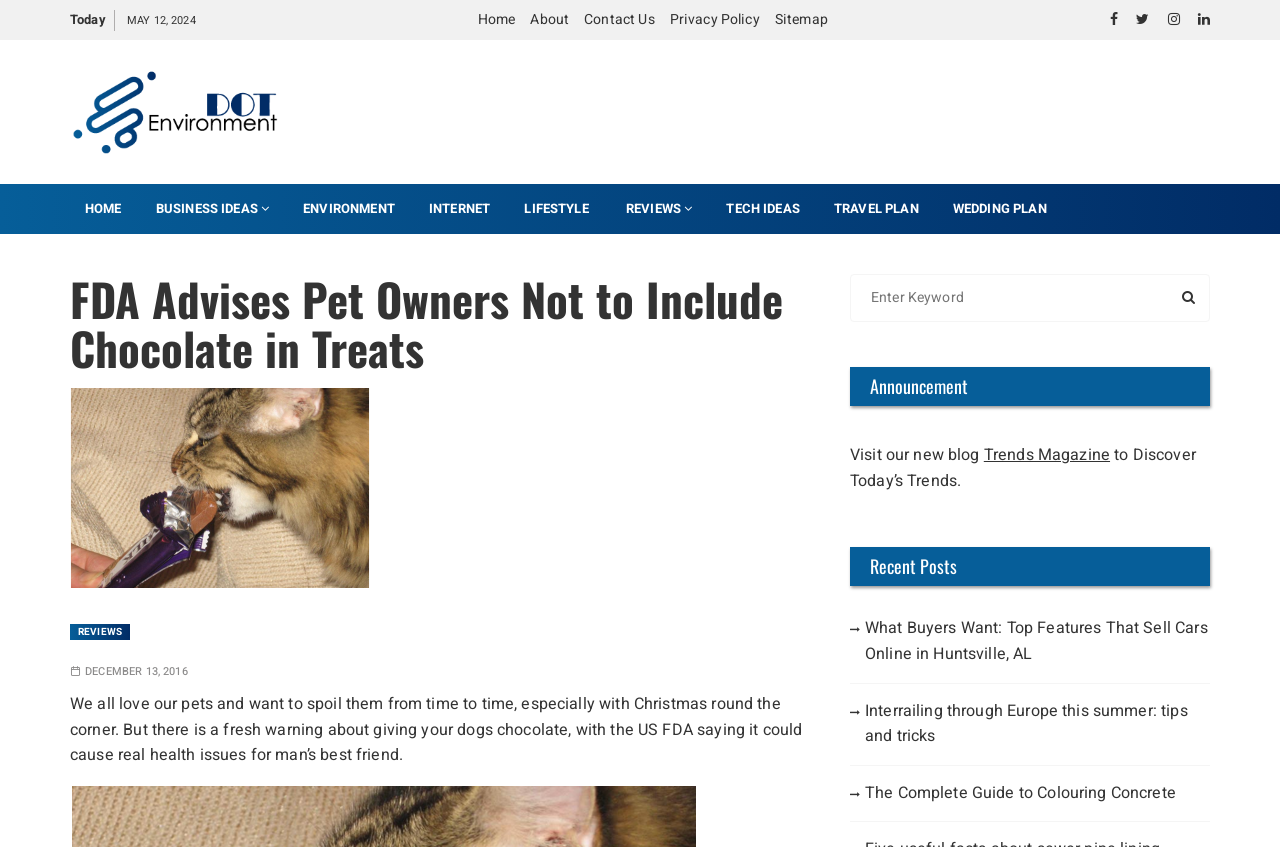Please respond in a single word or phrase: 
What is the name of the blog mentioned in the announcement?

Trends Magazine